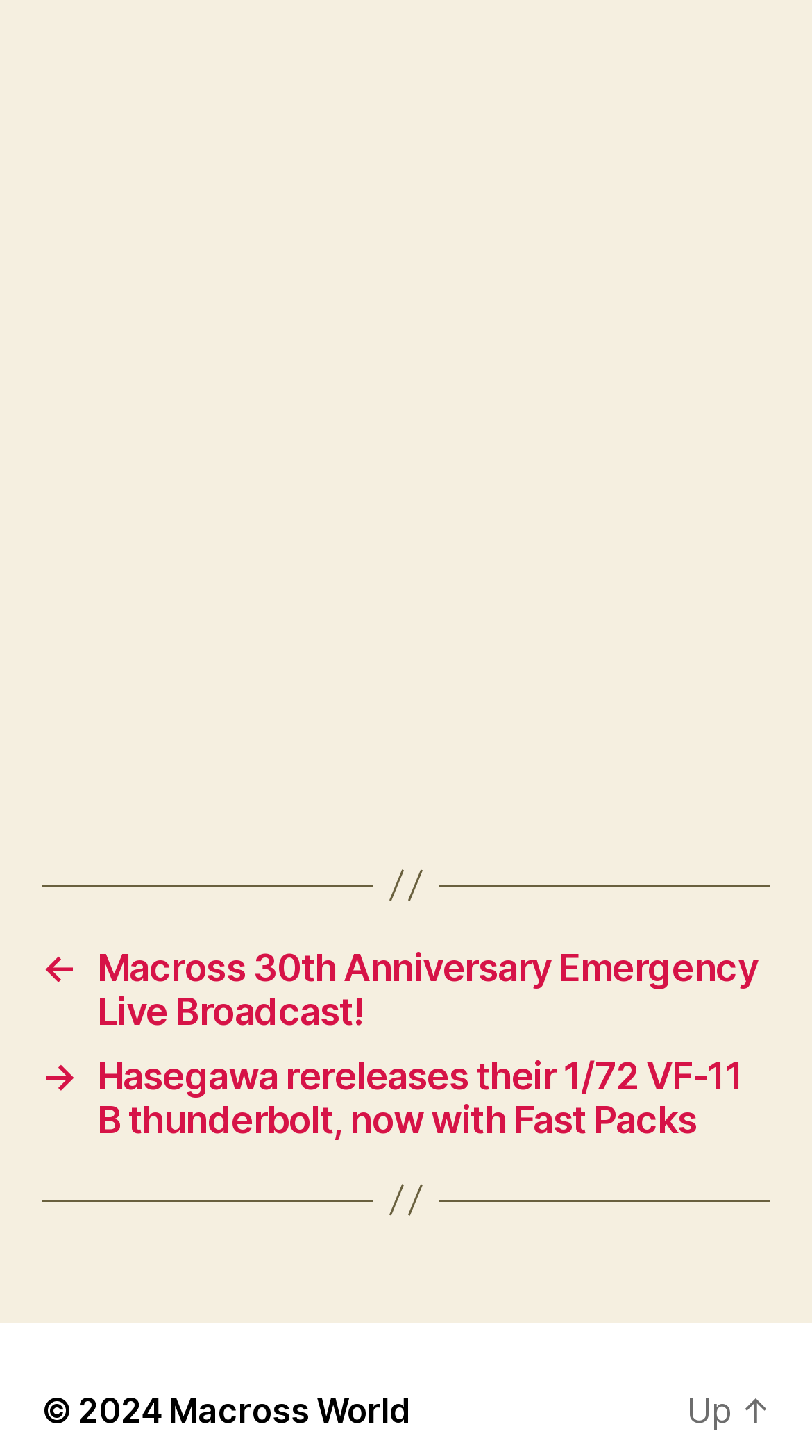What is the name of the website?
Please provide a comprehensive answer based on the visual information in the image.

The webpage has a link 'Macross World' at the bottom, which suggests that it is the name of the website.